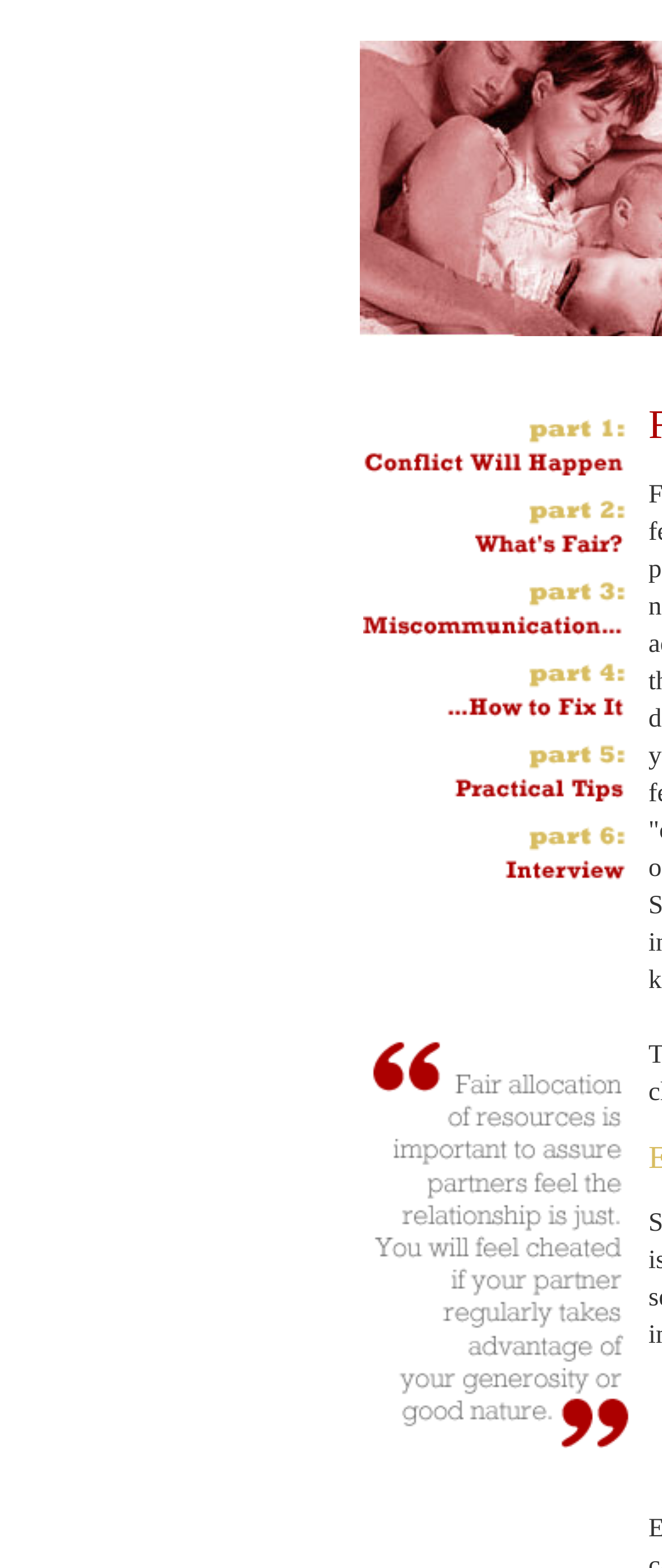Answer the question briefly using a single word or phrase: 
Is the image at the top of the webpage?

No